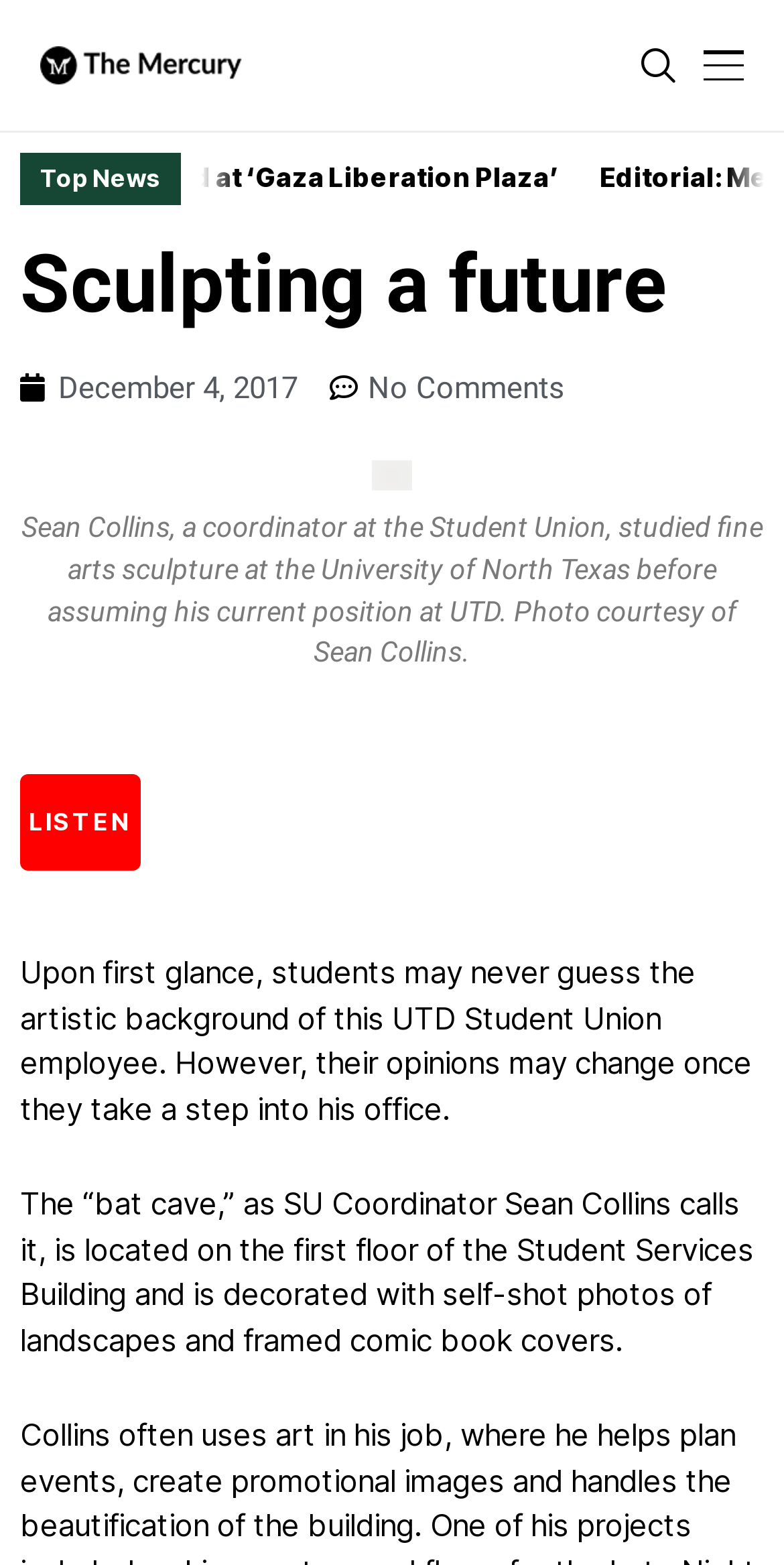Please provide a comprehensive response to the question below by analyzing the image: 
What is the name of the newspaper that published this article?

The webpage's title is 'Sculpting a future – THE MERCURY', indicating that THE MERCURY is the name of the newspaper that published this article.